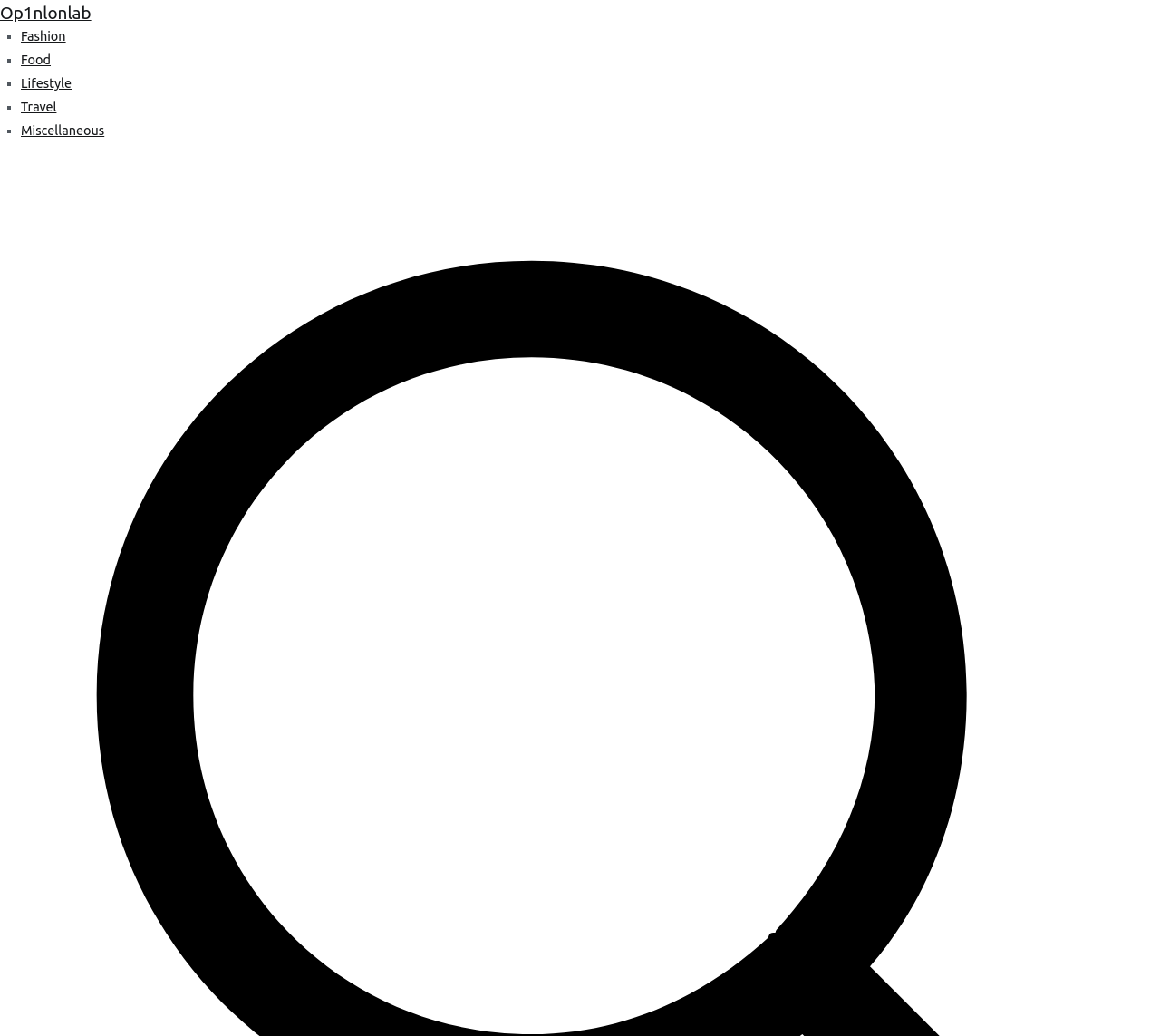What is the last category listed?
Please provide a single word or phrase based on the screenshot.

Miscellaneous